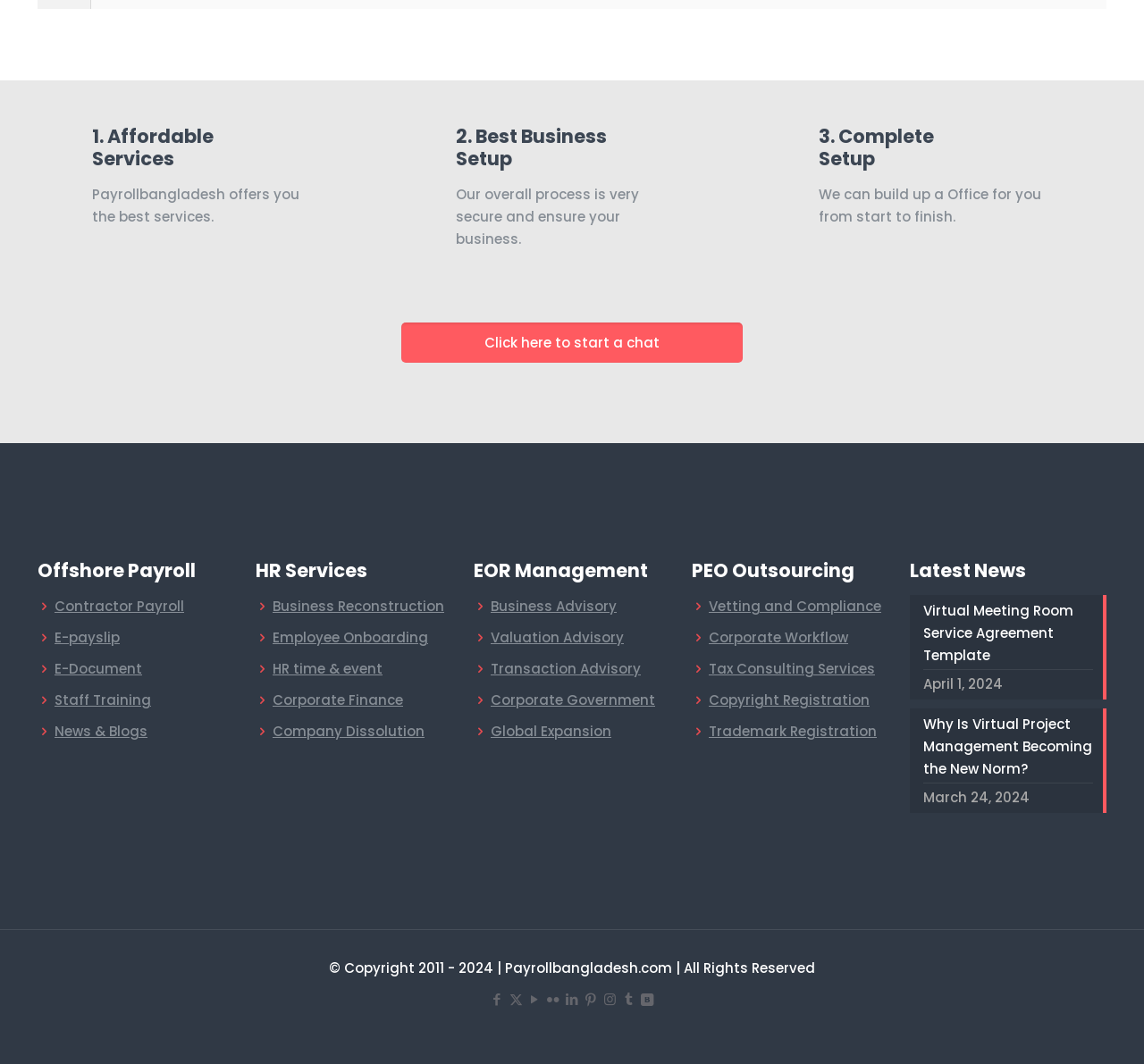How many links are under the Offshore Payroll heading?
Please provide a comprehensive answer based on the visual information in the image.

I counted the number of links under the 'Offshore Payroll' heading, which are 'Contractor Payroll', 'E-payslip', 'E-Document', 'Staff Training', and 'News & Blogs', totaling 5 links.